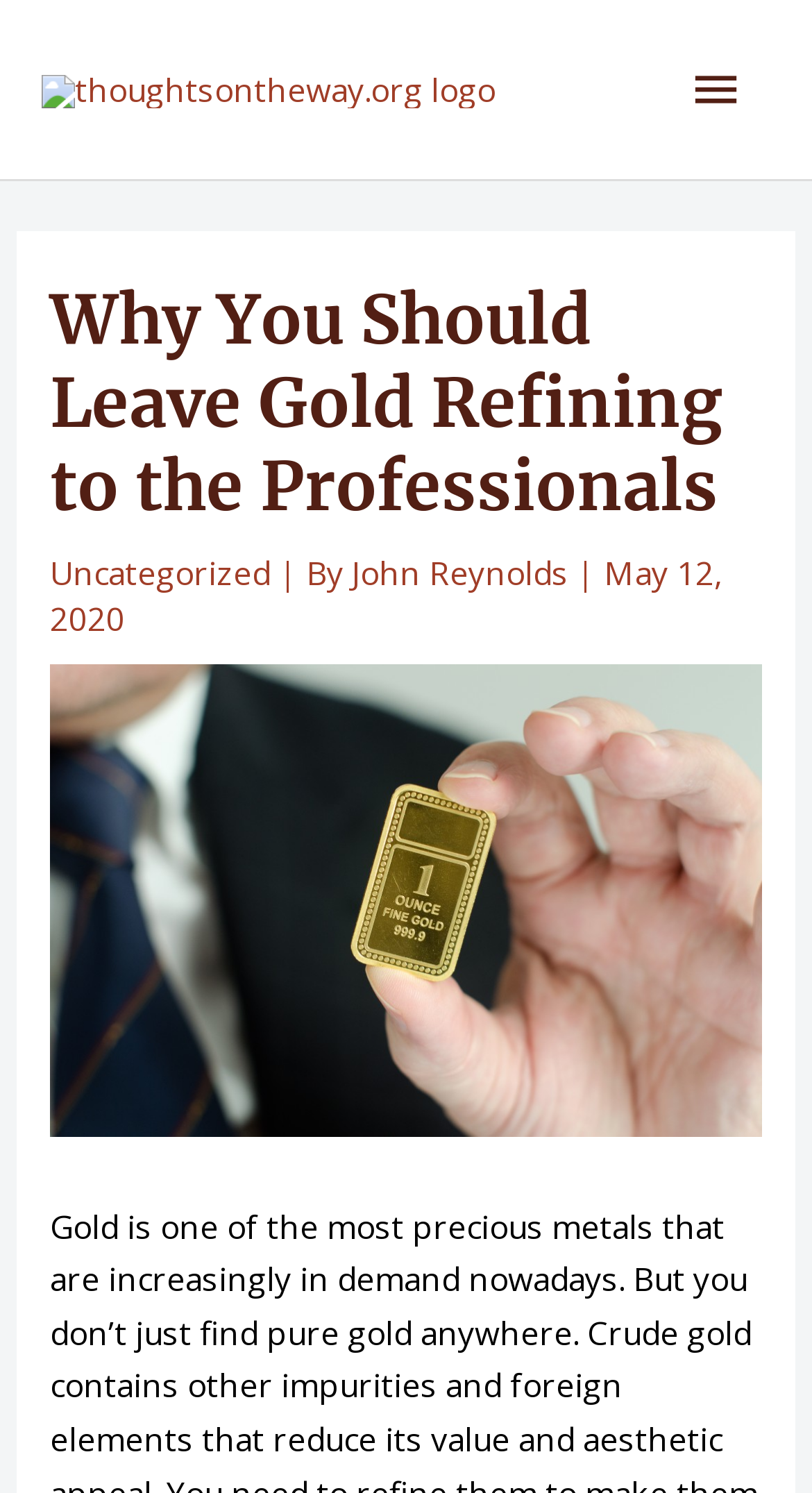Please find and generate the text of the main header of the webpage.

Why You Should Leave Gold Refining to the Professionals